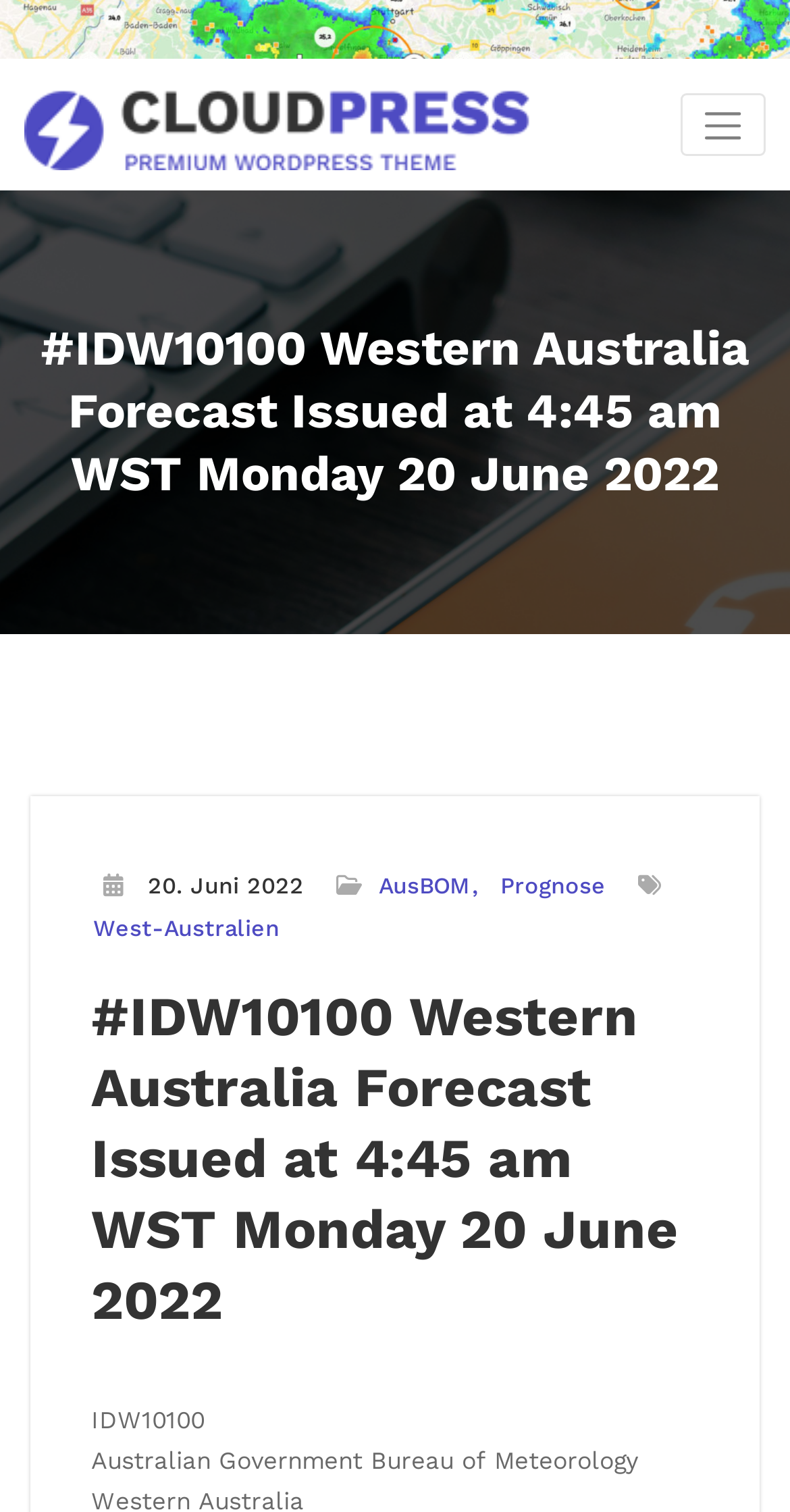Identify and extract the main heading of the webpage.

#IDW10100 Western Australia Forecast Issued at 4:45 am WST Monday 20 June 2022